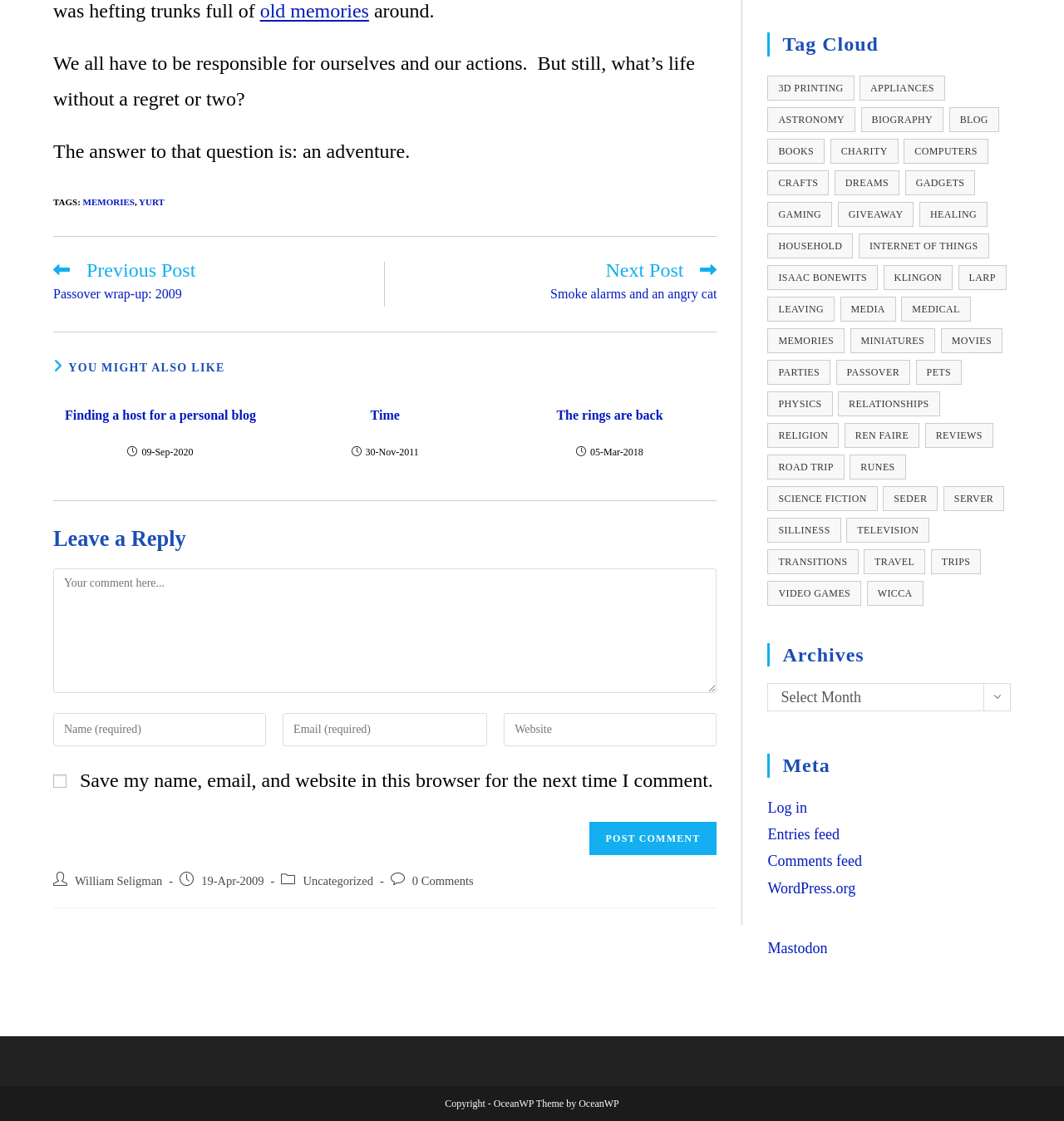Please find the bounding box for the UI element described by: "video games".

[0.721, 0.518, 0.81, 0.54]